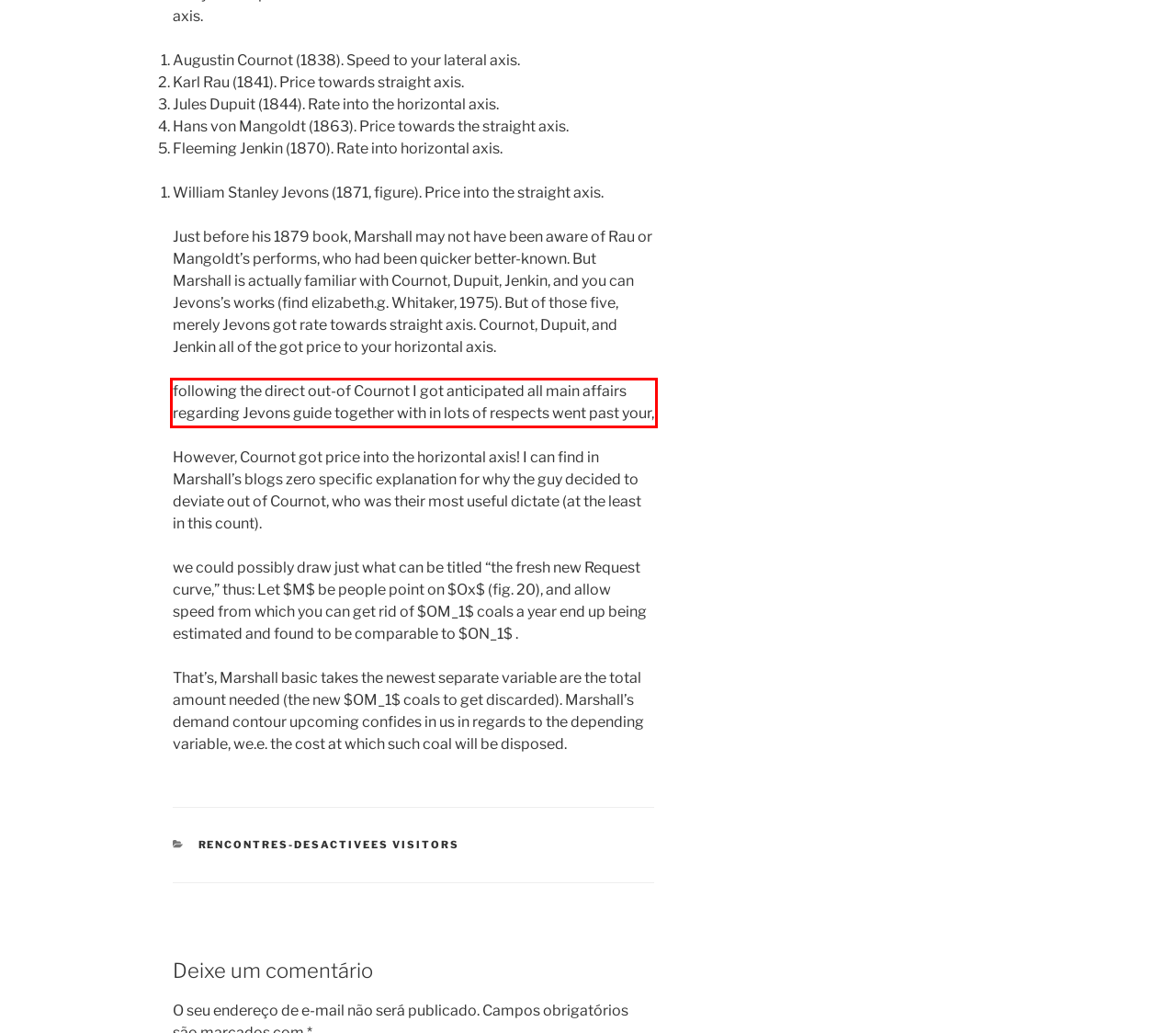Using the provided screenshot of a webpage, recognize the text inside the red rectangle bounding box by performing OCR.

following the direct out-of Cournot I got anticipated all main affairs regarding Jevons guide together with in lots of respects went past your,